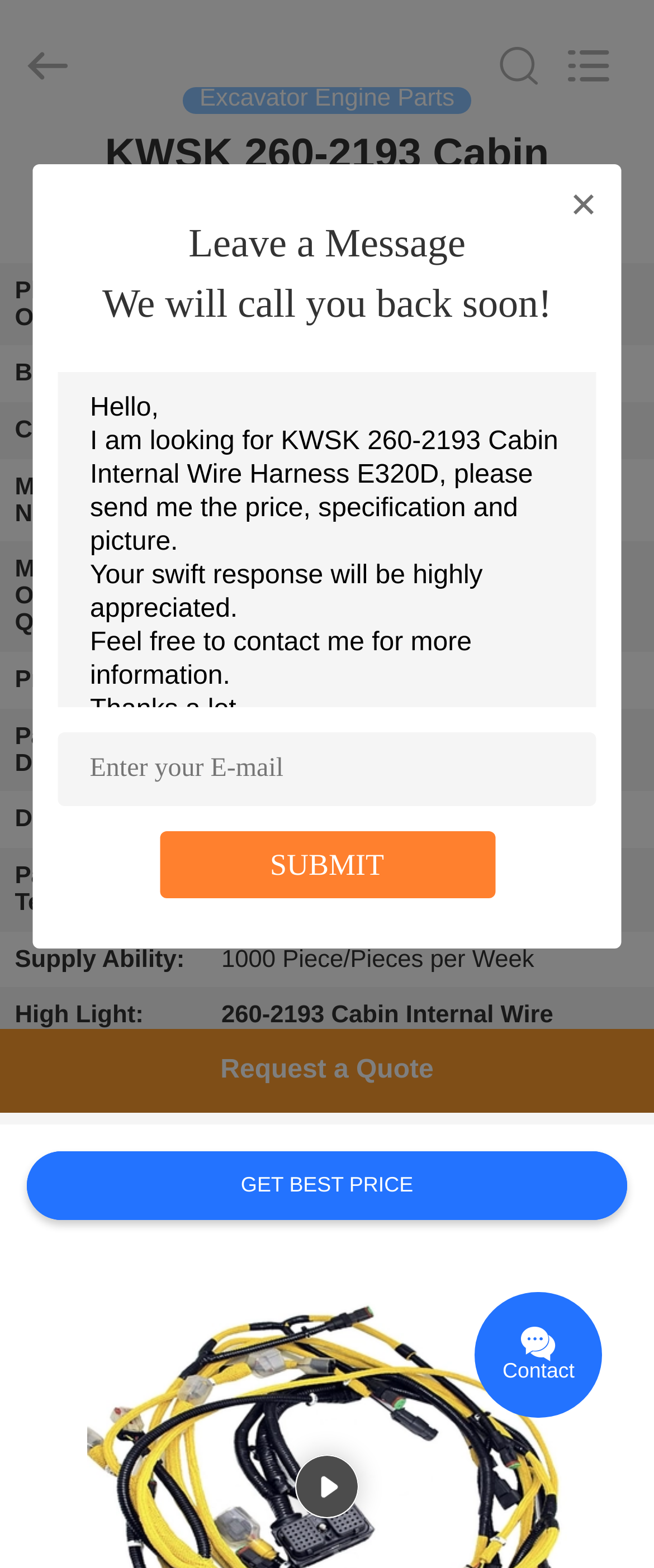Determine the bounding box coordinates for the UI element described. Format the coordinates as (top-left x, top-left y, bottom-right x, bottom-right y) and ensure all values are between 0 and 1. Element description: Get Best Price

[0.04, 0.734, 0.96, 0.778]